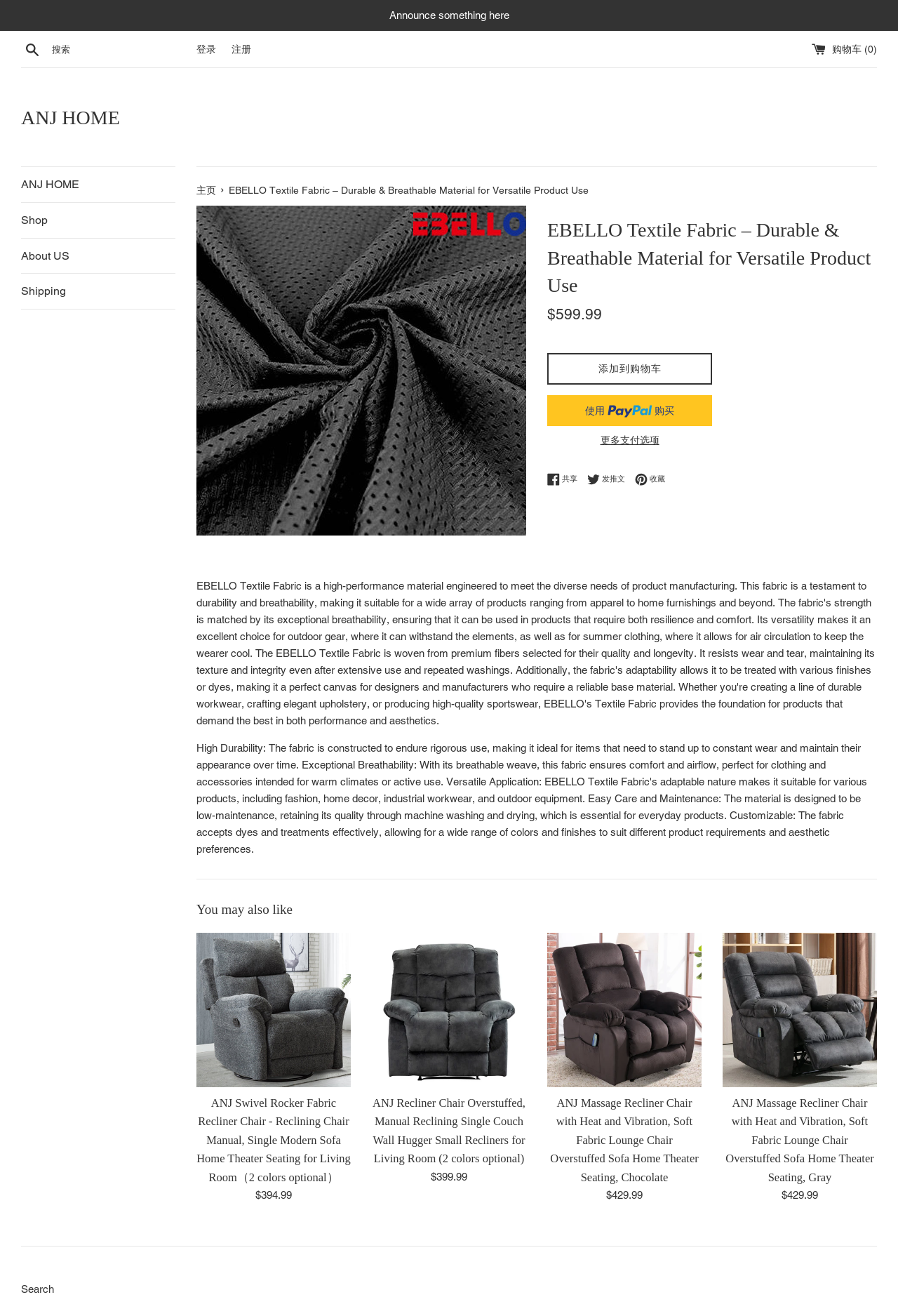Please provide a comprehensive response to the question based on the details in the image: What are the social media platforms where the product can be shared?

The social media platforms where the product can be shared are listed below the product details section. The options are Facebook, Twitter, and Pinterest, and they are represented by their respective icons.